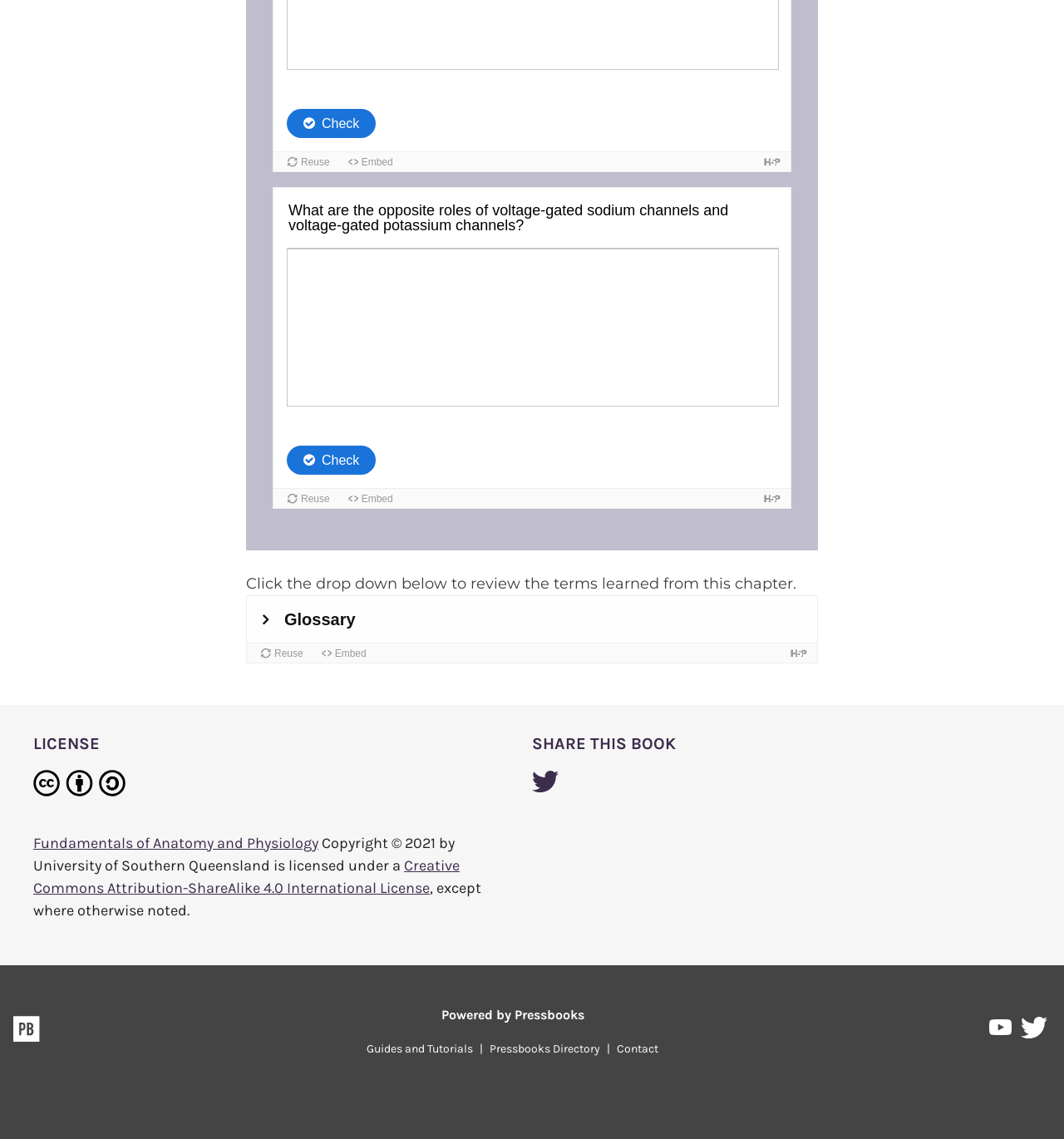Determine the bounding box coordinates of the element that should be clicked to execute the following command: "Click the Contact link".

[0.574, 0.914, 0.625, 0.927]